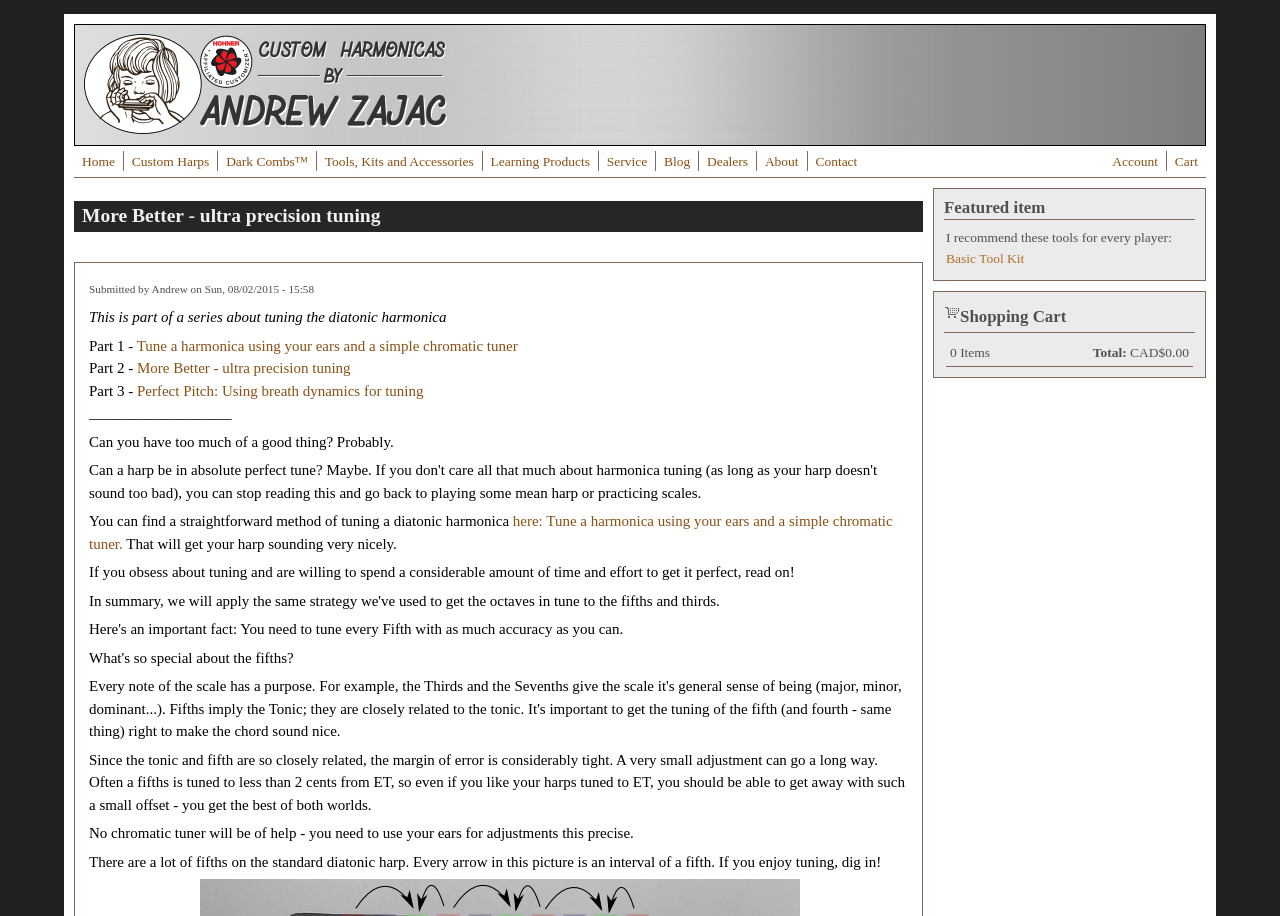Specify the bounding box coordinates of the element's region that should be clicked to achieve the following instruction: "Click on the link to contact us". The bounding box coordinates consist of four float numbers between 0 and 1, in the format [left, top, right, bottom].

None